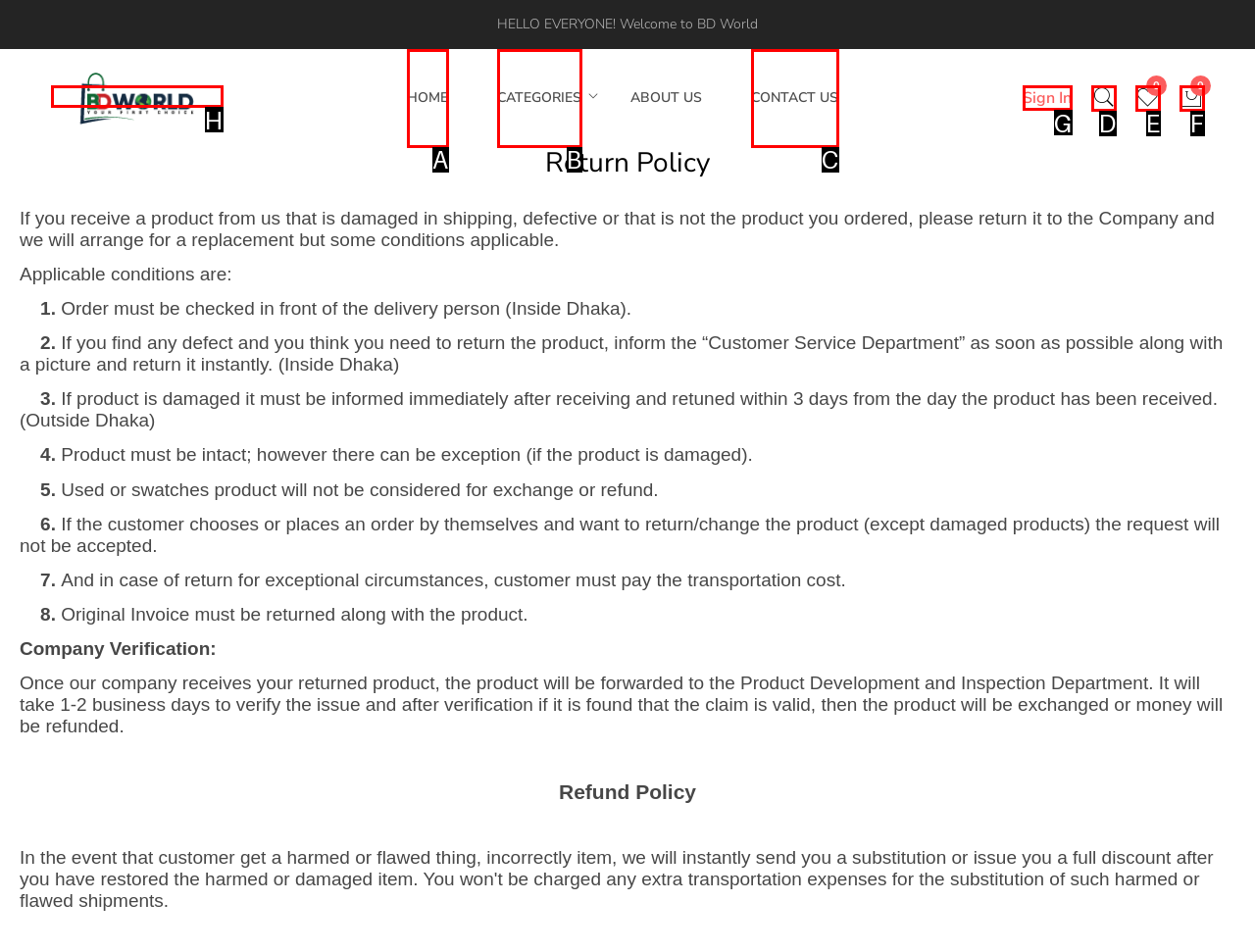Determine the letter of the element to click to accomplish this task: Click on the 'Sign In' link. Respond with the letter.

G